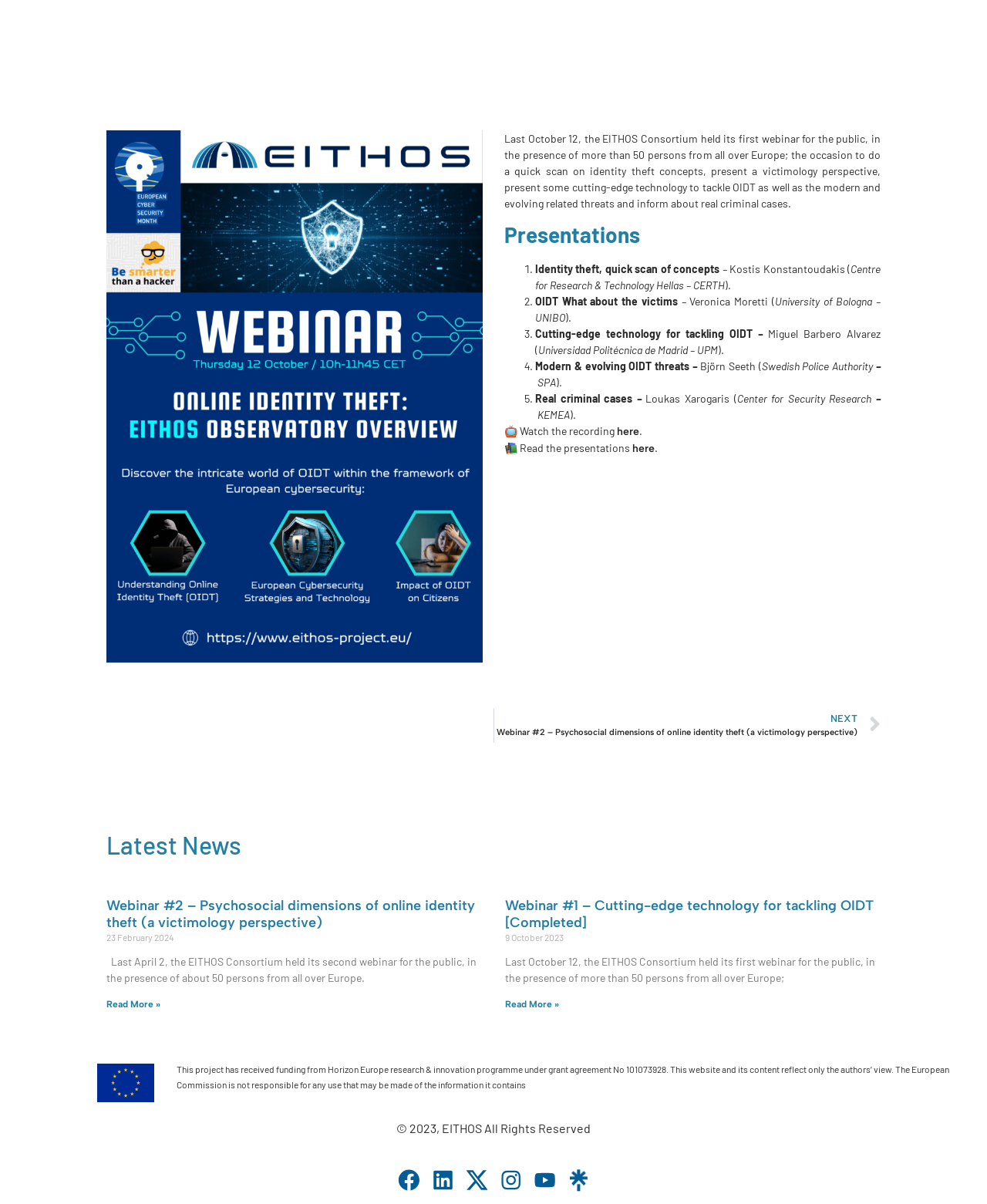Please provide the bounding box coordinates in the format (top-left x, top-left y, bottom-right x, bottom-right y). Remember, all values are floating point numbers between 0 and 1. What is the bounding box coordinate of the region described as: Icm-linktree

[0.575, 0.971, 0.597, 0.989]